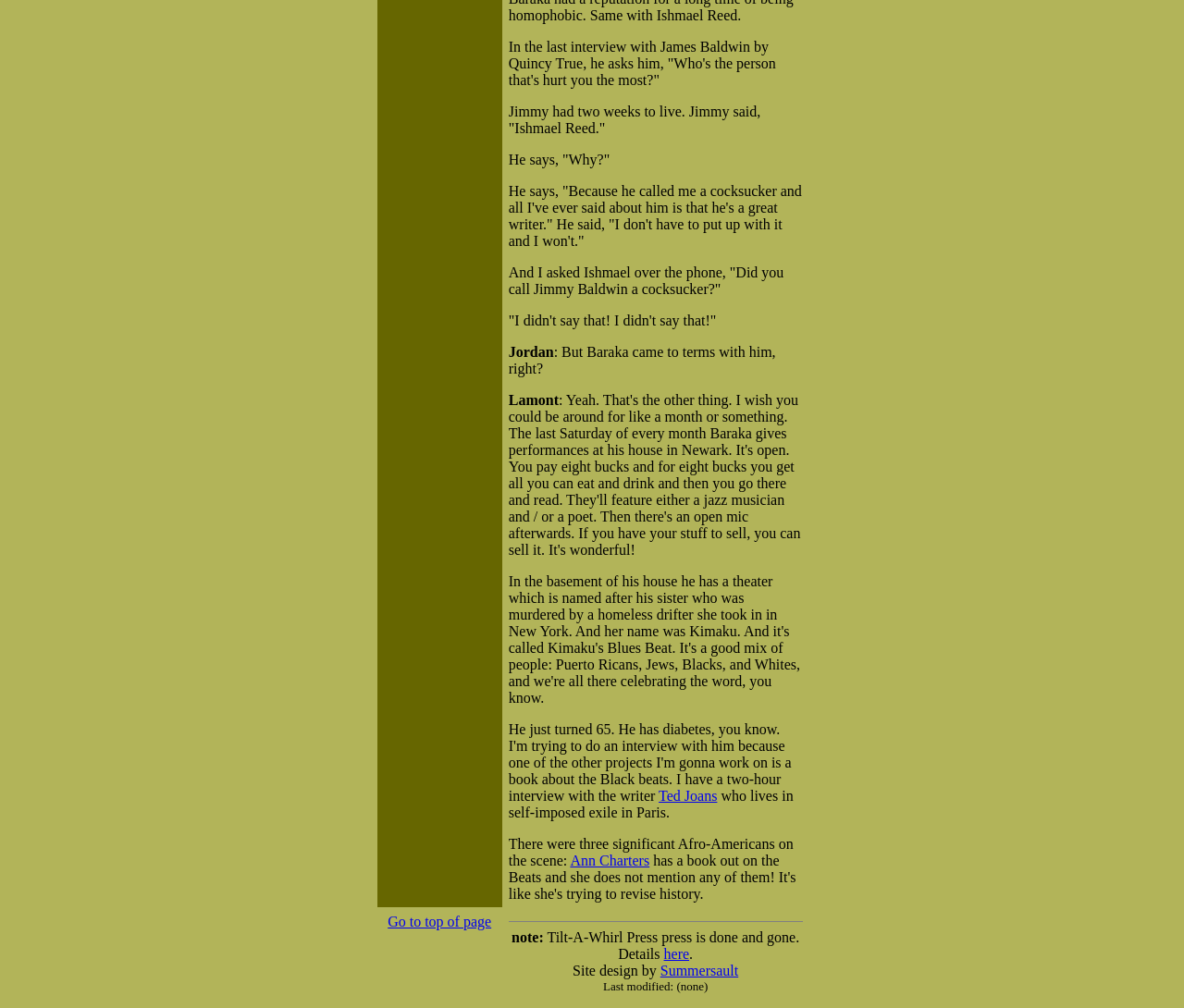What is the name of the person who designed the site?
Kindly give a detailed and elaborate answer to the question.

The site design credit is given to Summersault, which can be found at the bottom of the webpage in the site information section.